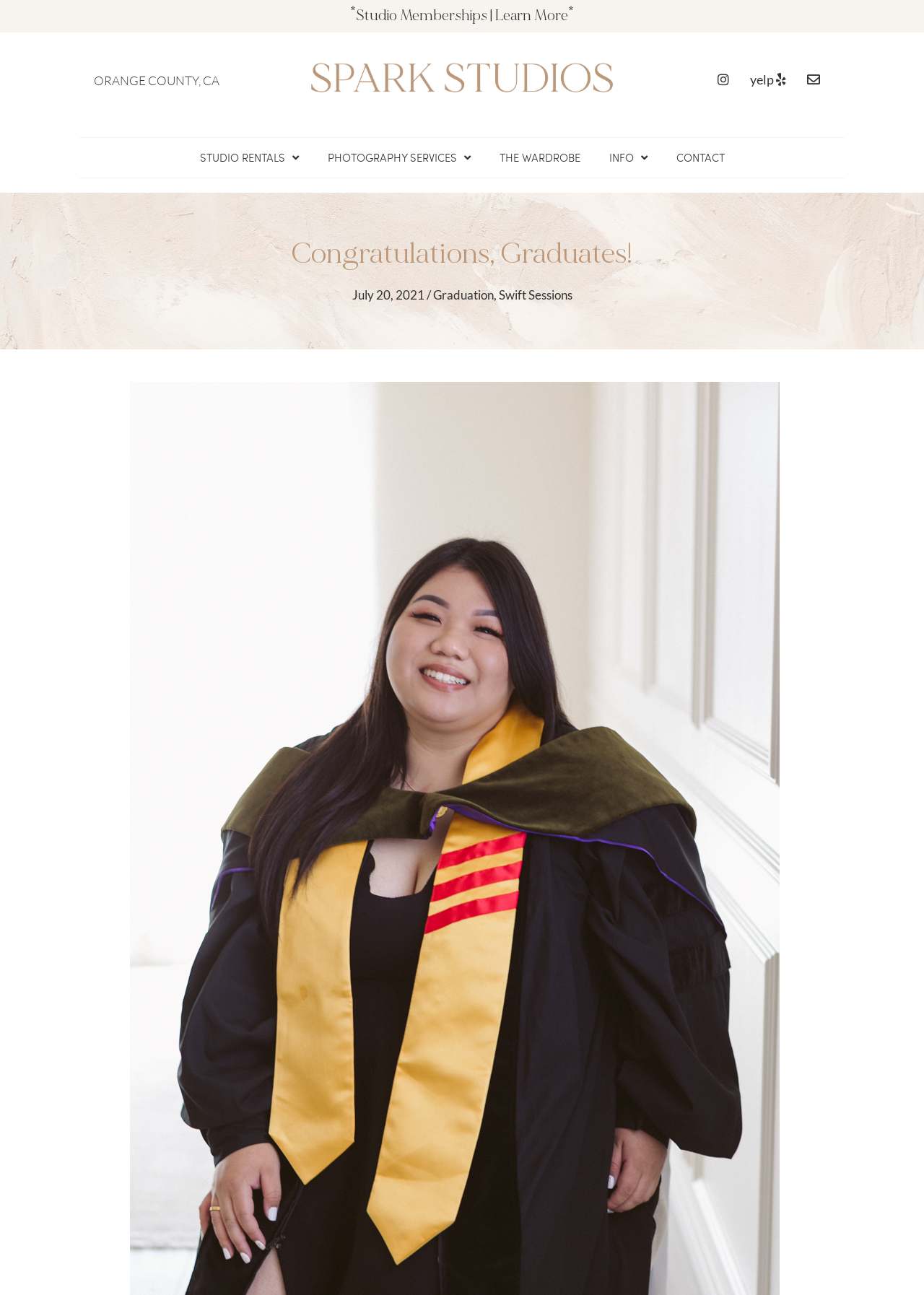What is the name of the photography studio?
Answer the question in as much detail as possible.

I found the name of the photography studio by looking at the link element 'Spark Studios 2024 Tan Web' which is located at the top of the webpage, indicating that the name of the studio is Spark Studios.